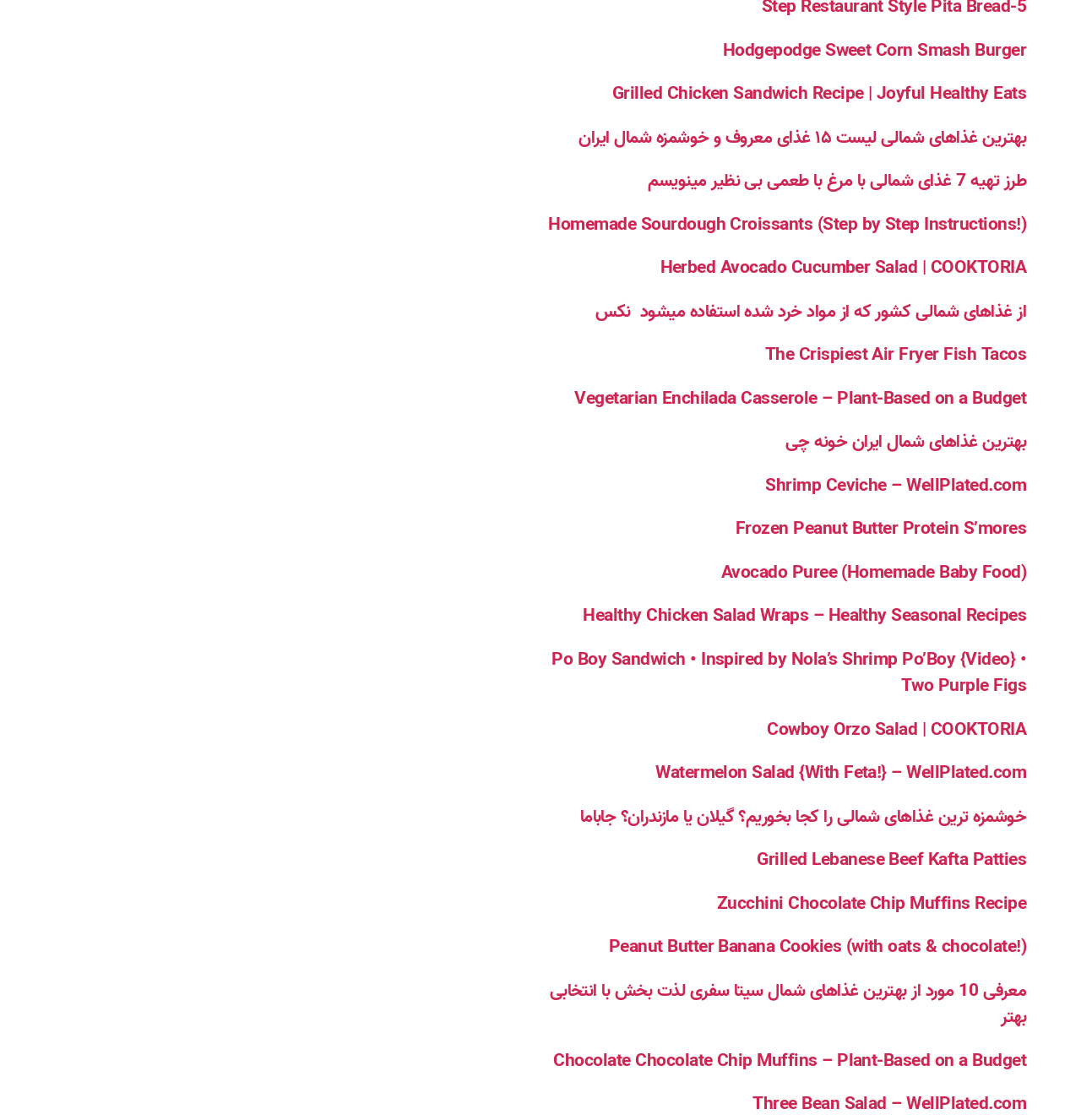Determine the bounding box coordinates of the region I should click to achieve the following instruction: "Read the Shrimp Ceviche recipe". Ensure the bounding box coordinates are four float numbers between 0 and 1, i.e., [left, top, right, bottom].

[0.708, 0.42, 0.949, 0.446]